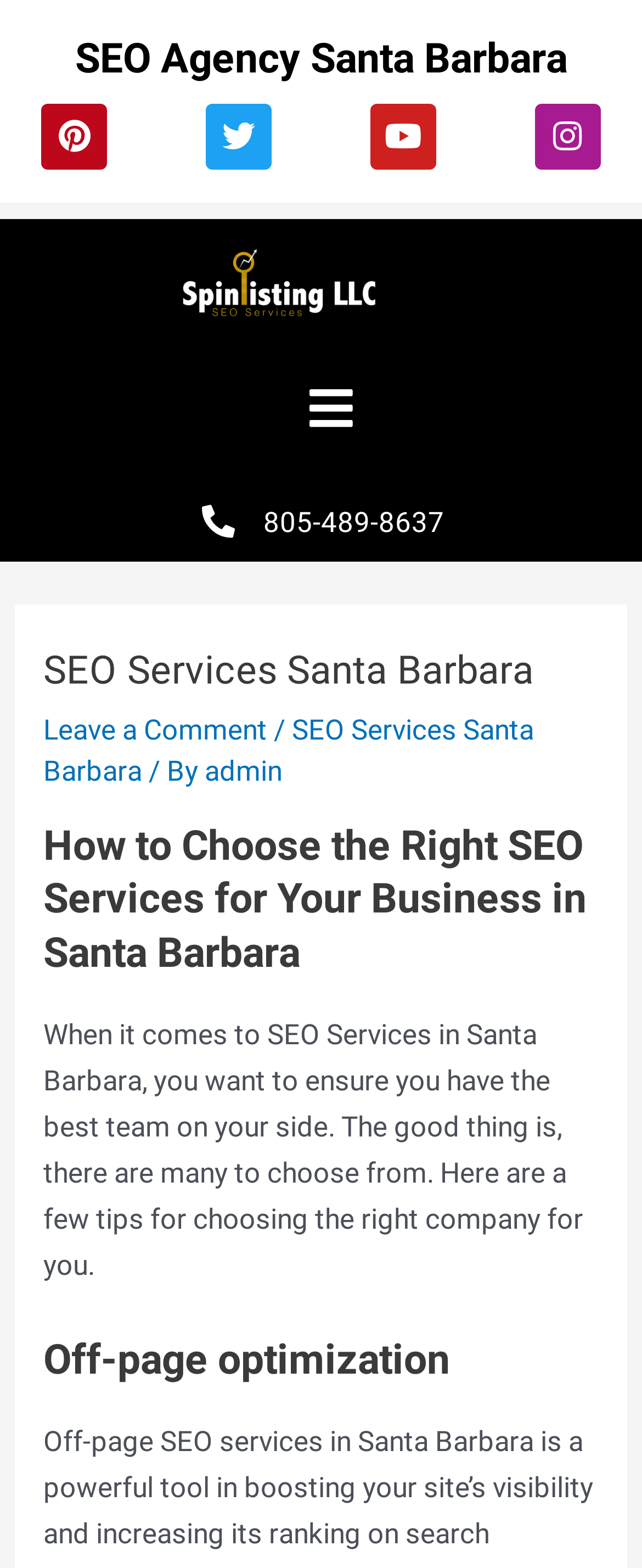Please give a succinct answer to the question in one word or phrase:
What is the name of the SEO agency on the webpage?

SEO Agency Santa Barbara